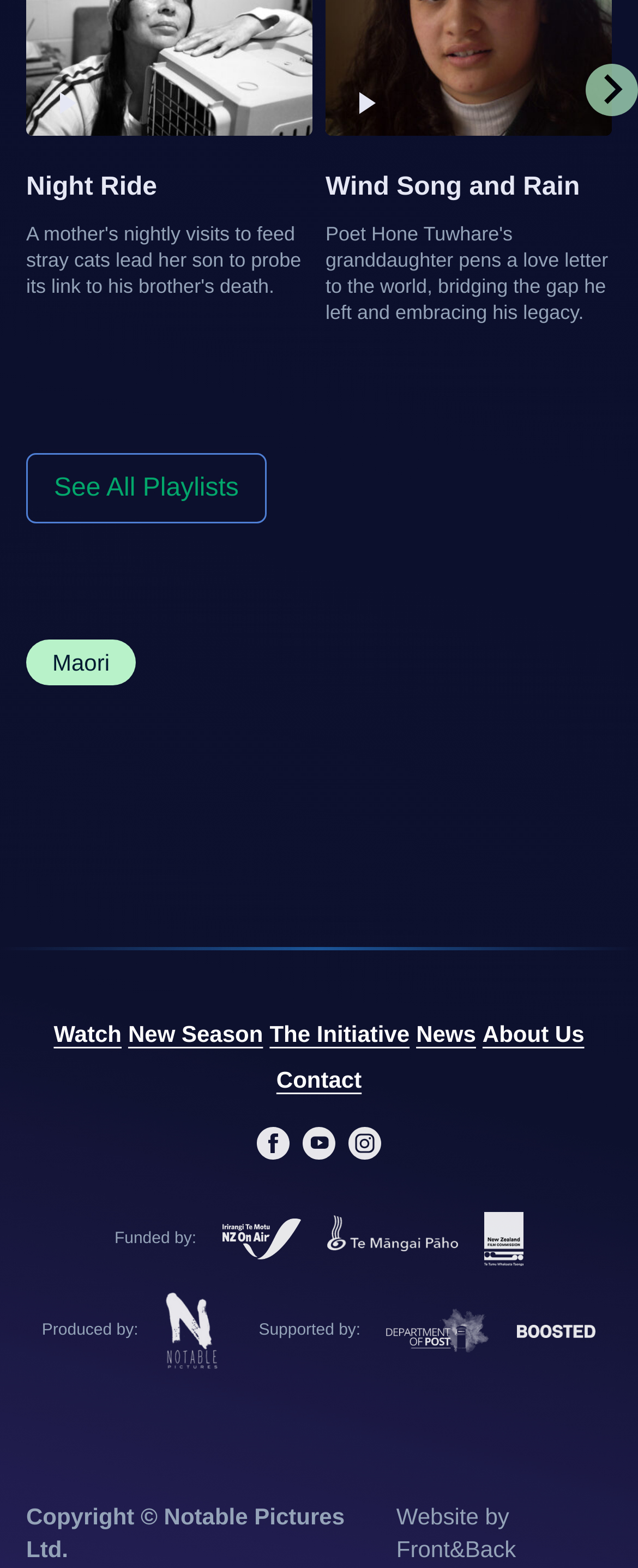Identify the bounding box coordinates of the region that should be clicked to execute the following instruction: "Click the 'Next slide' button".

[0.918, 0.041, 1.0, 0.074]